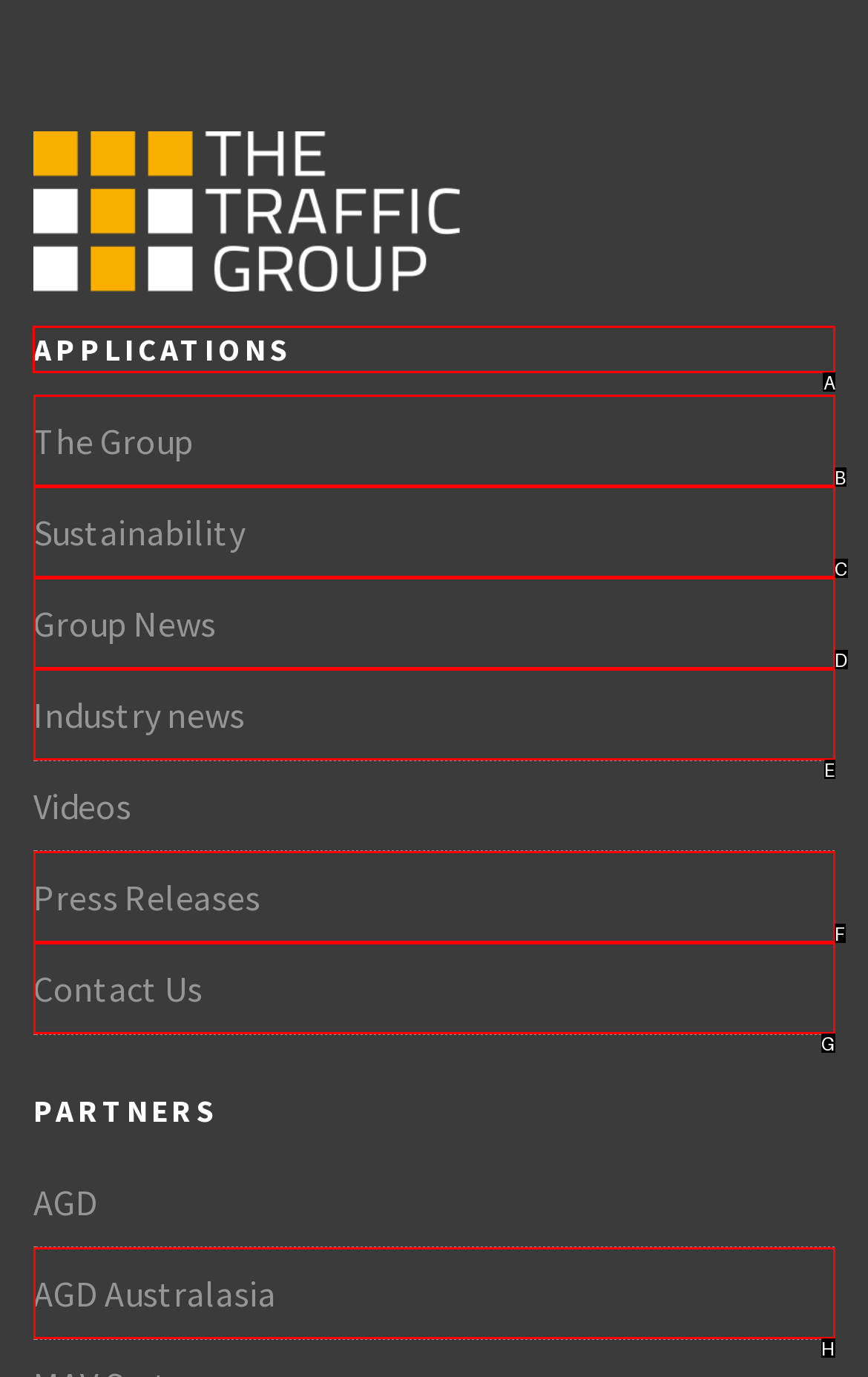What letter corresponds to the UI element to complete this task: View APPLICATIONS
Answer directly with the letter.

A